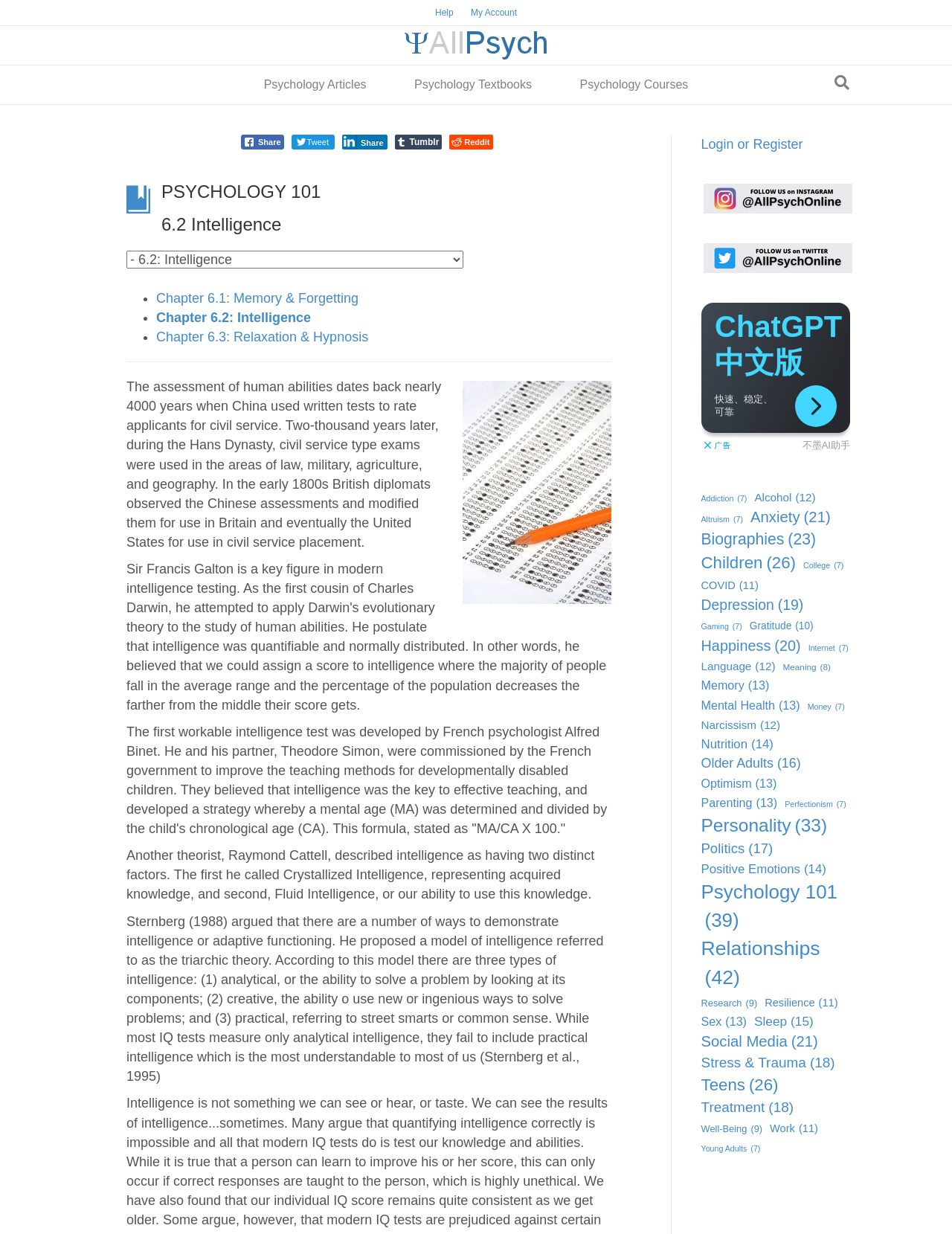Please identify the bounding box coordinates of where to click in order to follow the instruction: "Share on Twitter".

[0.306, 0.109, 0.352, 0.121]